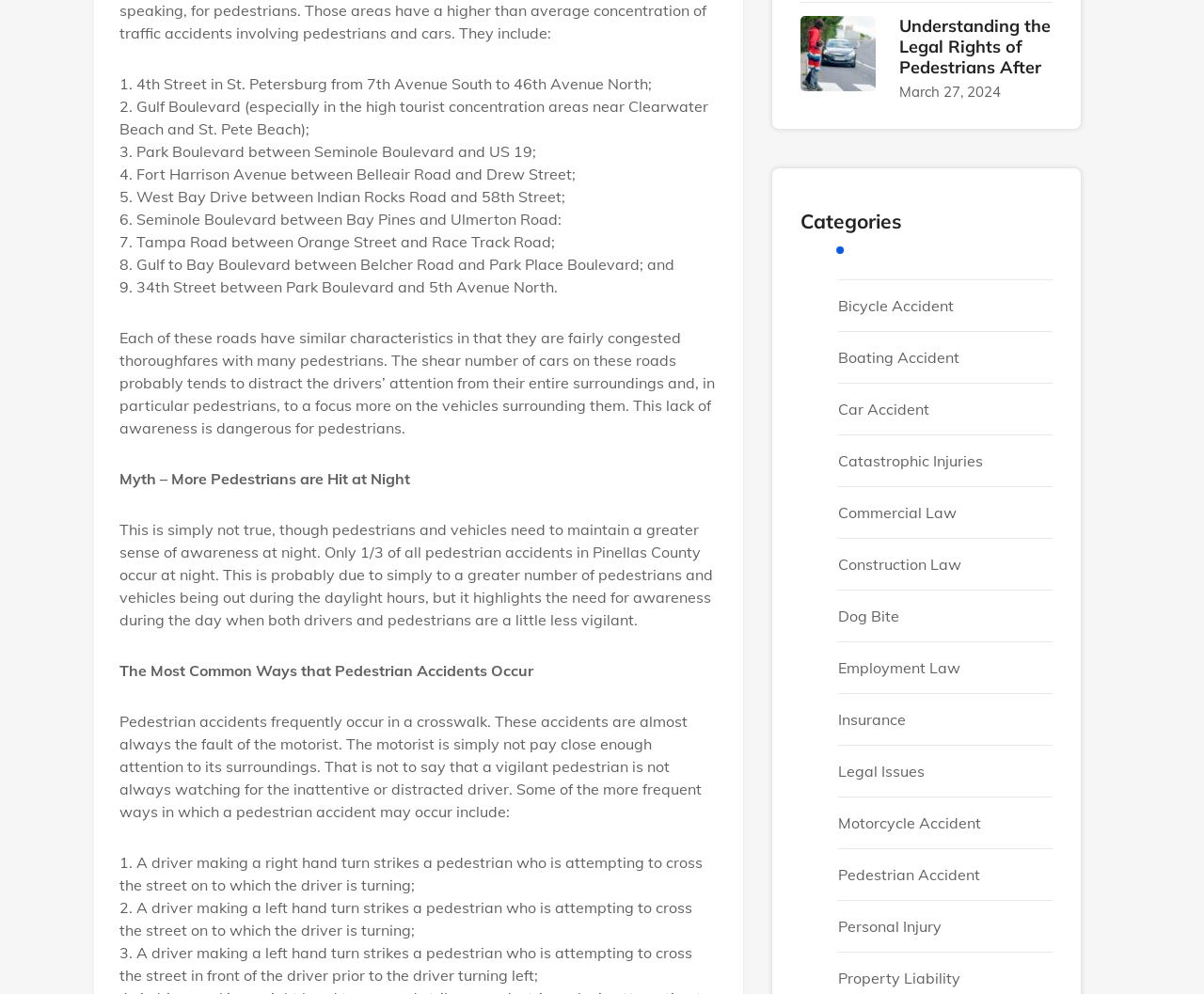Find the bounding box coordinates of the clickable region needed to perform the following instruction: "Click the link 'Understanding the Legal Rights of Pedestrians After'". The coordinates should be provided as four float numbers between 0 and 1, i.e., [left, top, right, bottom].

[0.747, 0.015, 0.873, 0.079]